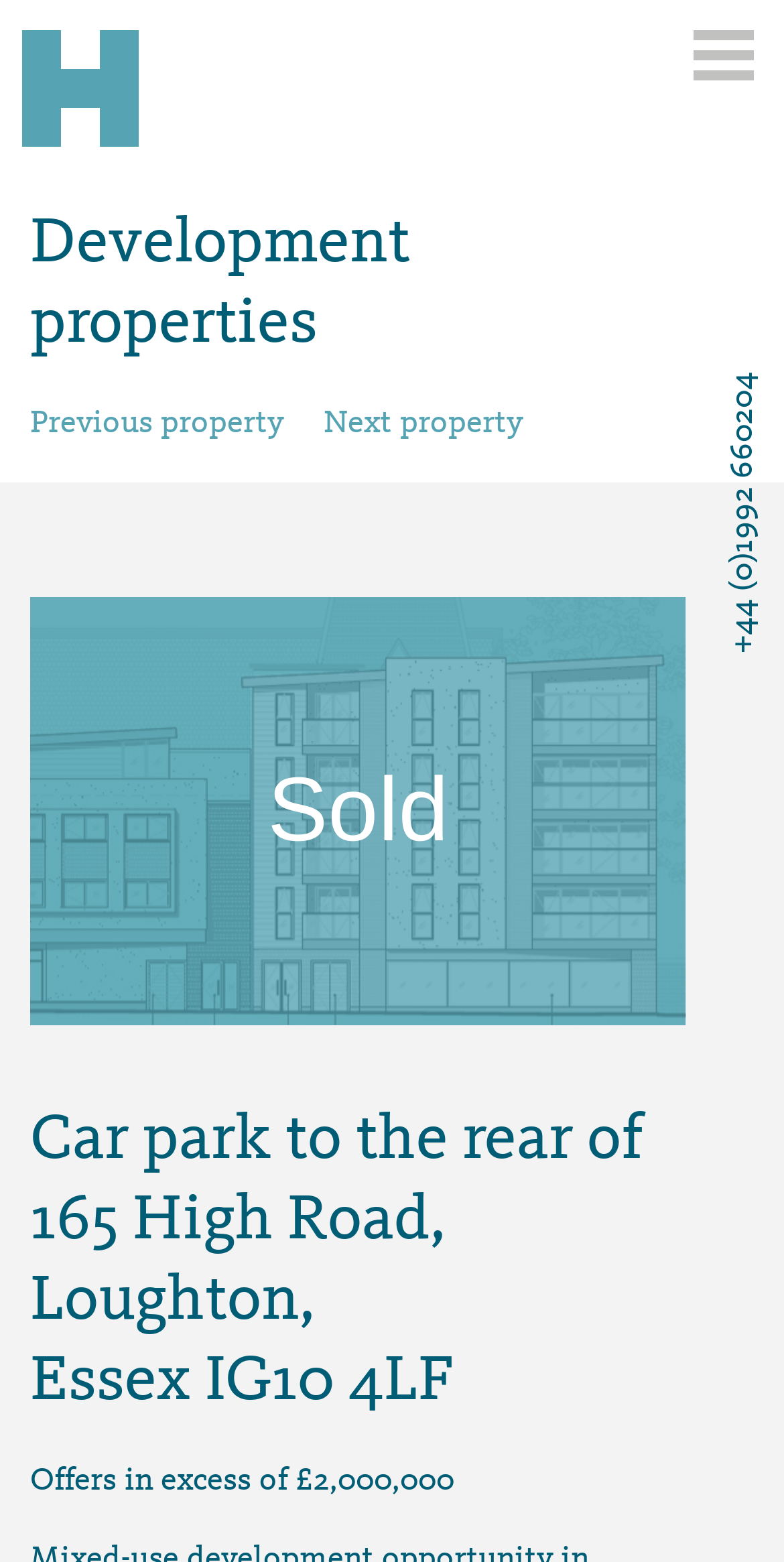Examine the image and give a thorough answer to the following question:
What is the status of the current property?

I found the status by looking at the StaticText element with the text 'Sold' which is located at the middle of the webpage.